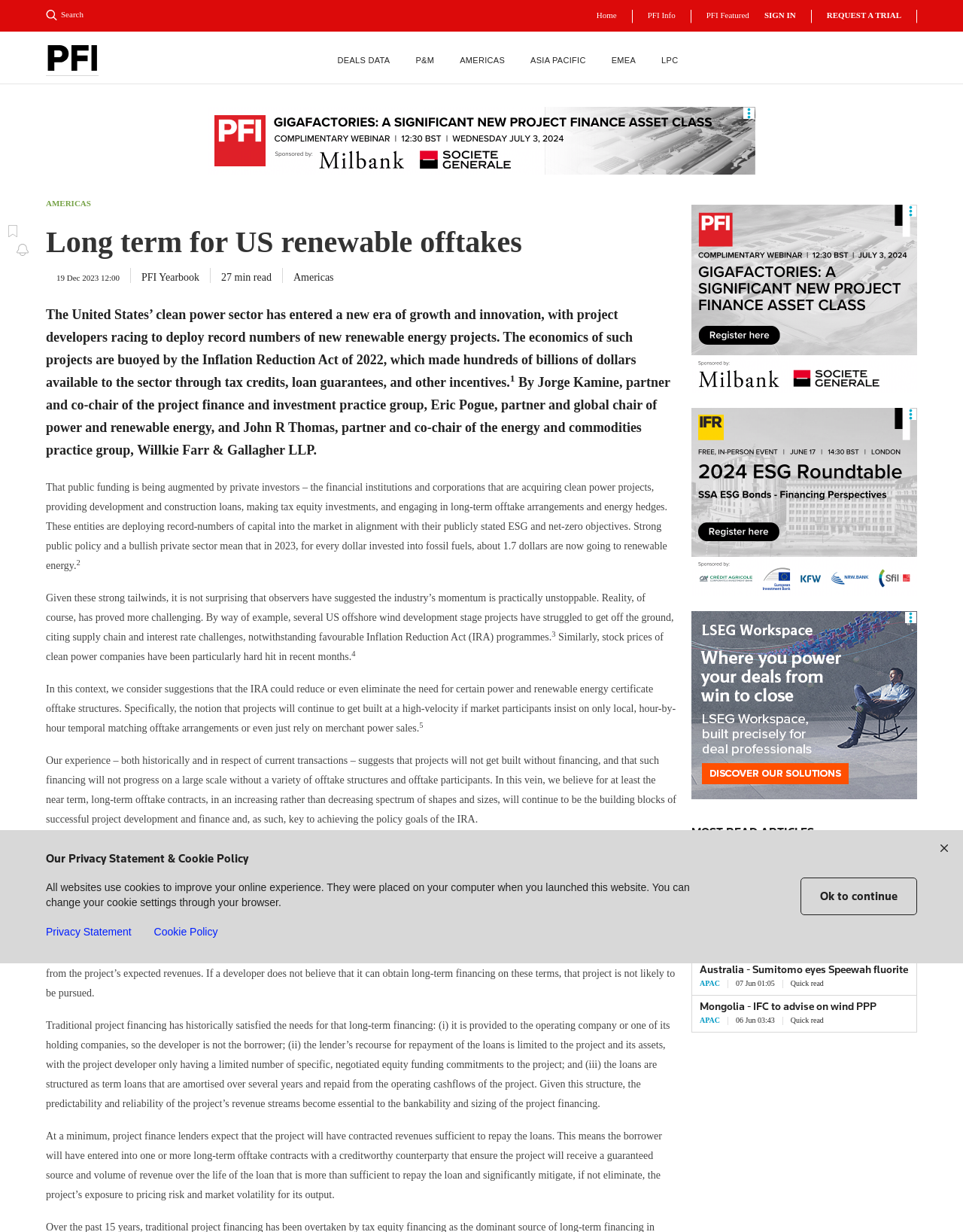Find the bounding box coordinates for the area you need to click to carry out the instruction: "Read MOST READ ARTICLES". The coordinates should be four float numbers between 0 and 1, indicated as [left, top, right, bottom].

[0.718, 0.671, 0.952, 0.688]